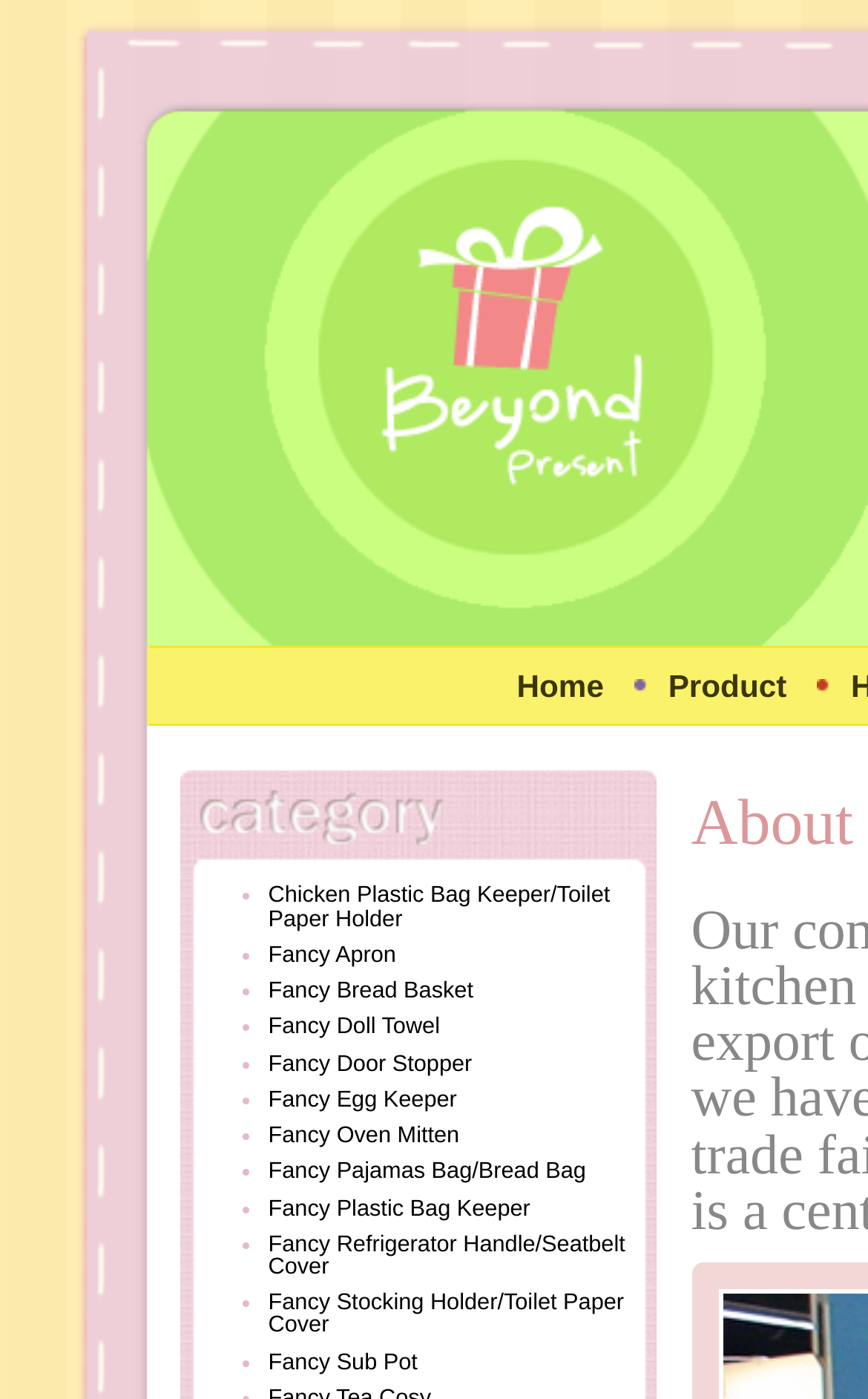Show the bounding box coordinates of the element that should be clicked to complete the task: "View Fancy Apron product".

[0.309, 0.675, 0.456, 0.692]